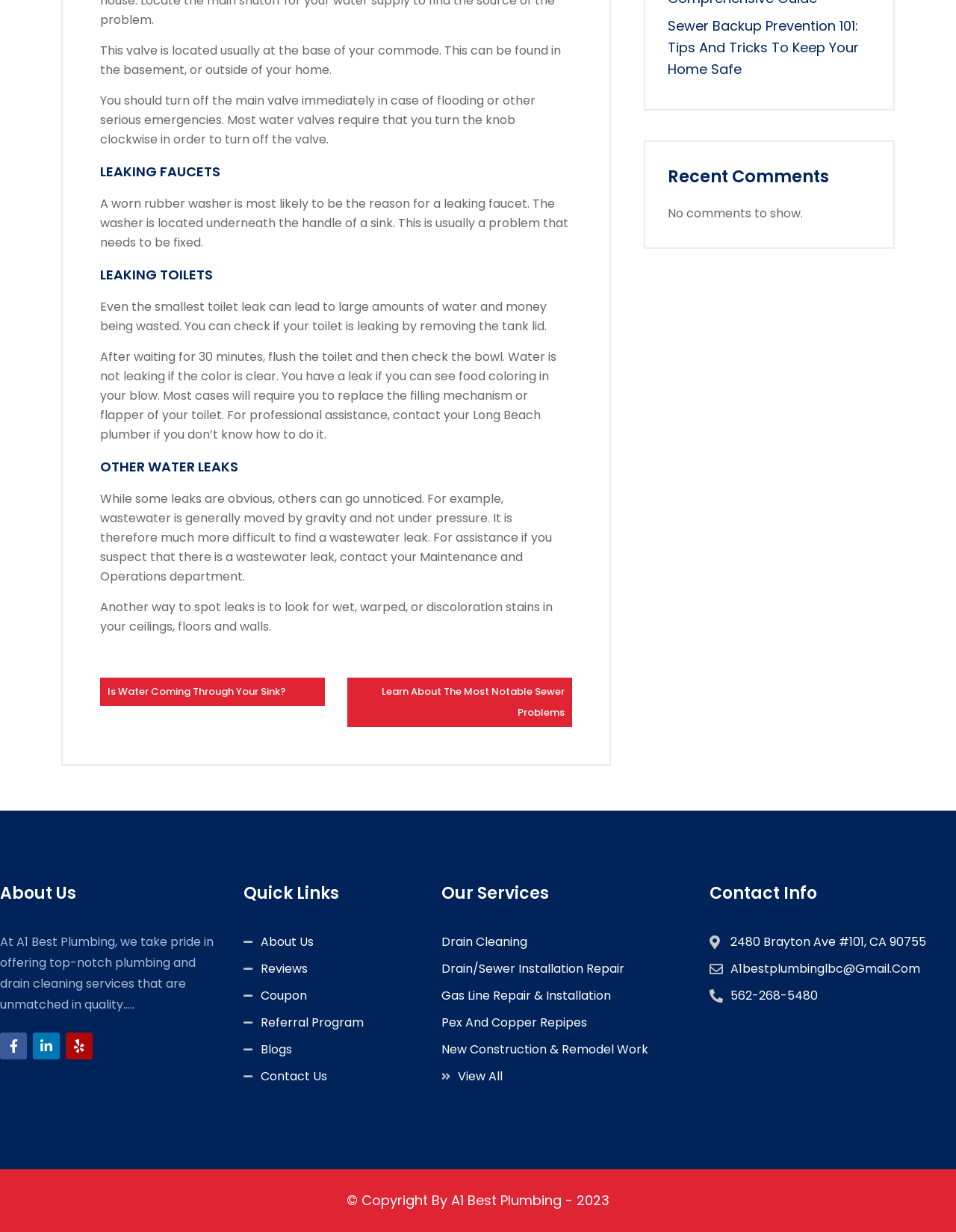What is a common cause of a leaking faucet?
Please use the image to deliver a detailed and complete answer.

The text states that a worn rubber washer is most likely to be the reason for a leaking faucet, and that it is located underneath the handle of a sink.